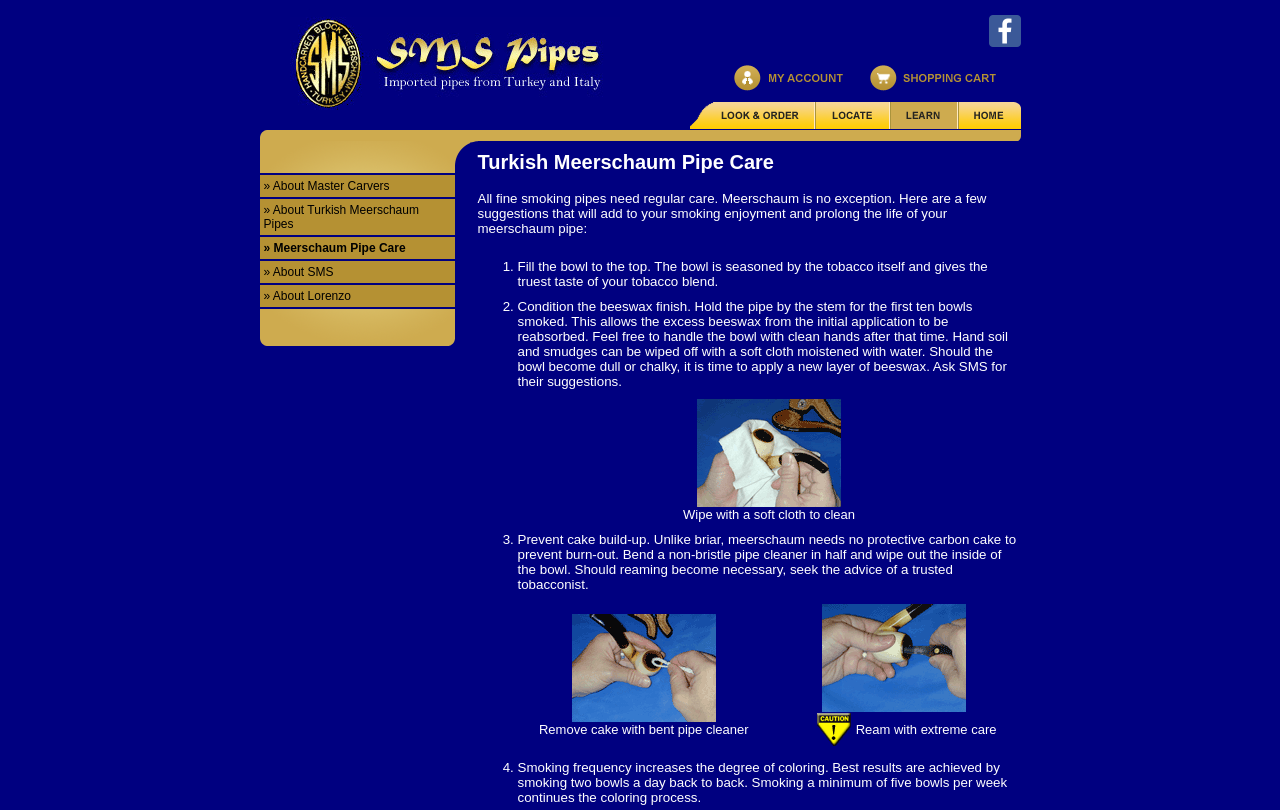Predict the bounding box coordinates of the area that should be clicked to accomplish the following instruction: "Click About Master Carvers". The bounding box coordinates should consist of four float numbers between 0 and 1, i.e., [left, top, right, bottom].

[0.203, 0.216, 0.355, 0.243]